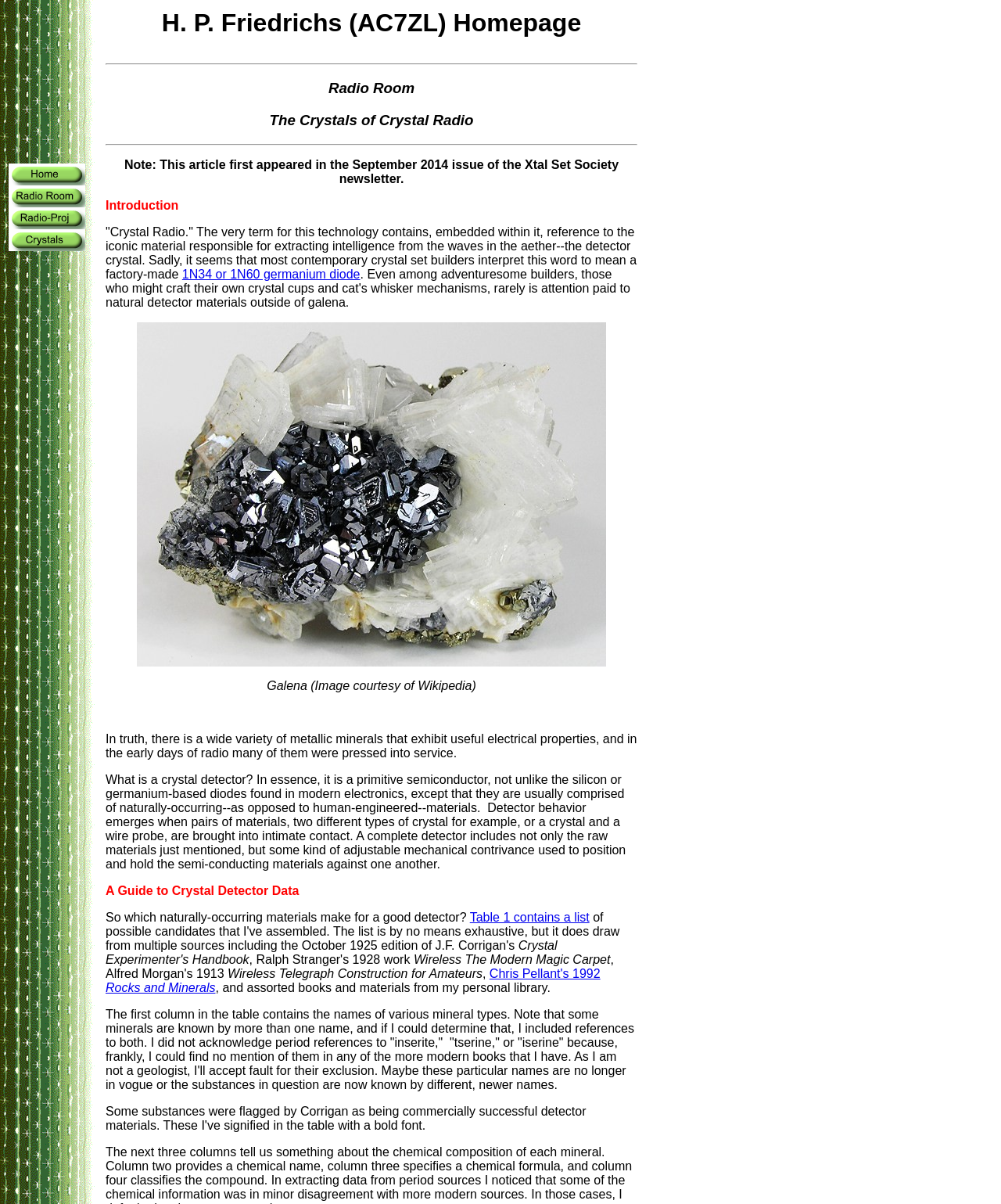What is a crystal detector?
Answer with a single word or phrase by referring to the visual content.

Primitive semiconductor